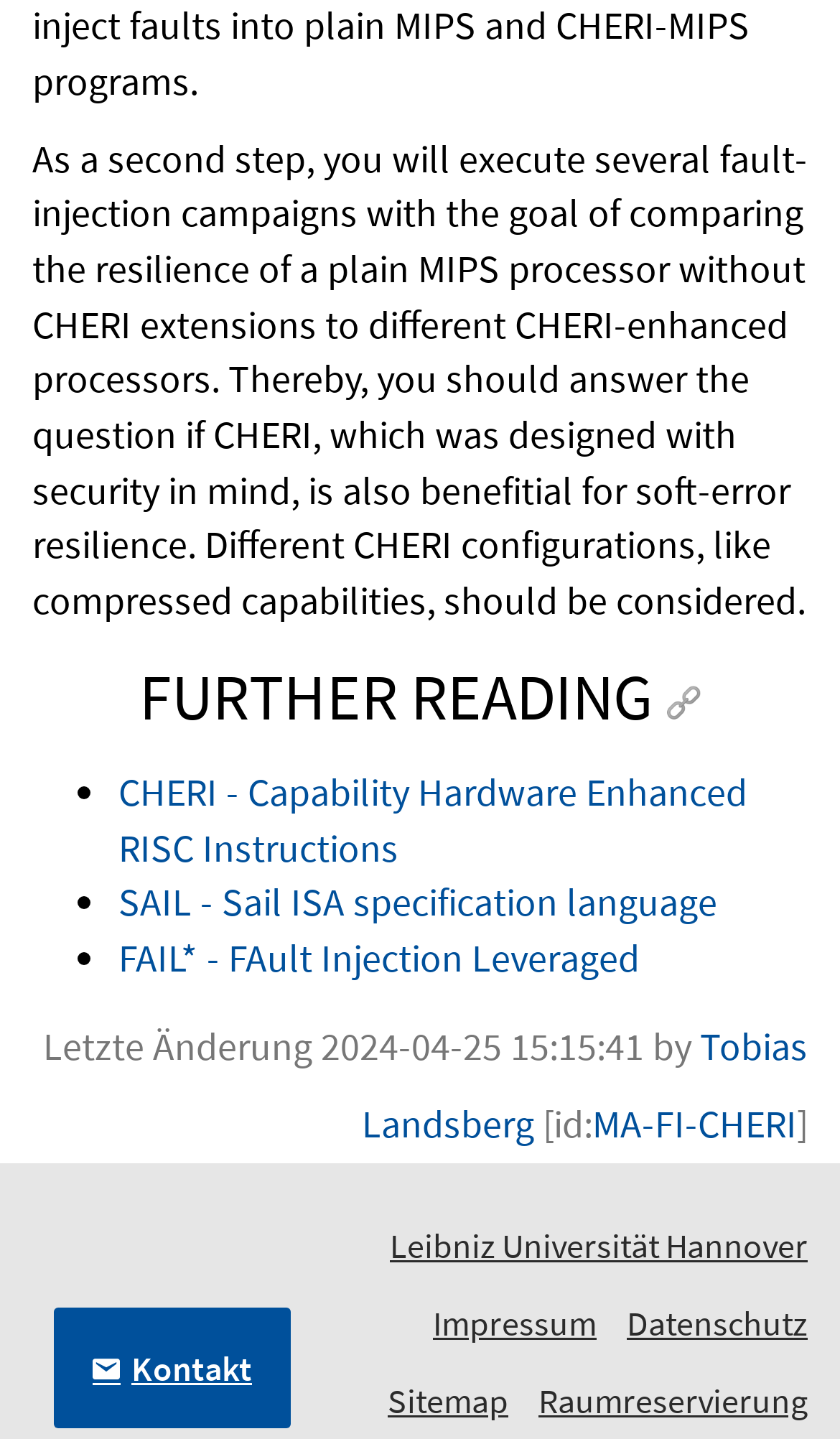What is the name of the university mentioned on the webpage?
Look at the screenshot and respond with a single word or phrase.

Leibniz Universität Hannover